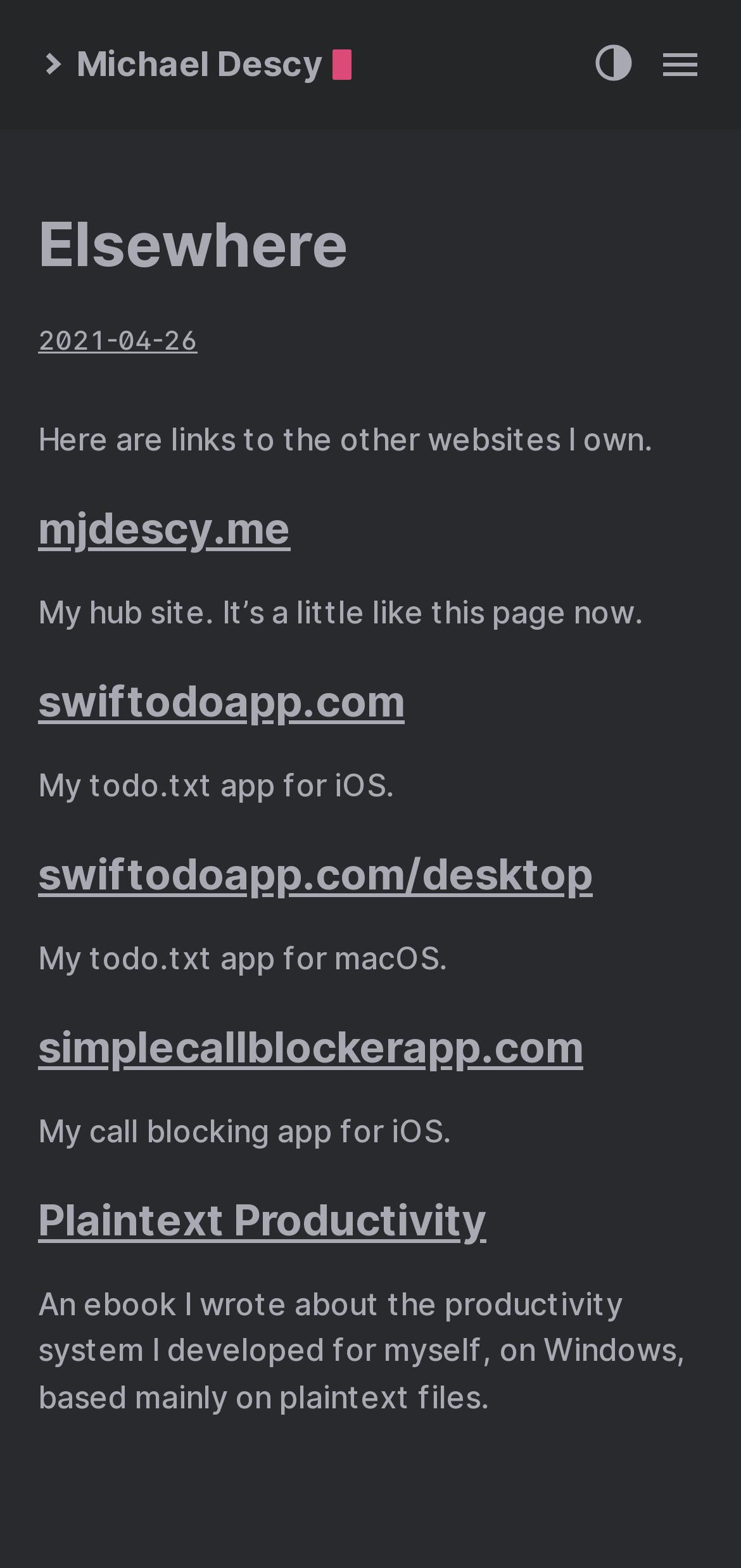Please find the bounding box coordinates of the element that you should click to achieve the following instruction: "check out swiftodoapp.com". The coordinates should be presented as four float numbers between 0 and 1: [left, top, right, bottom].

[0.051, 0.431, 0.546, 0.463]